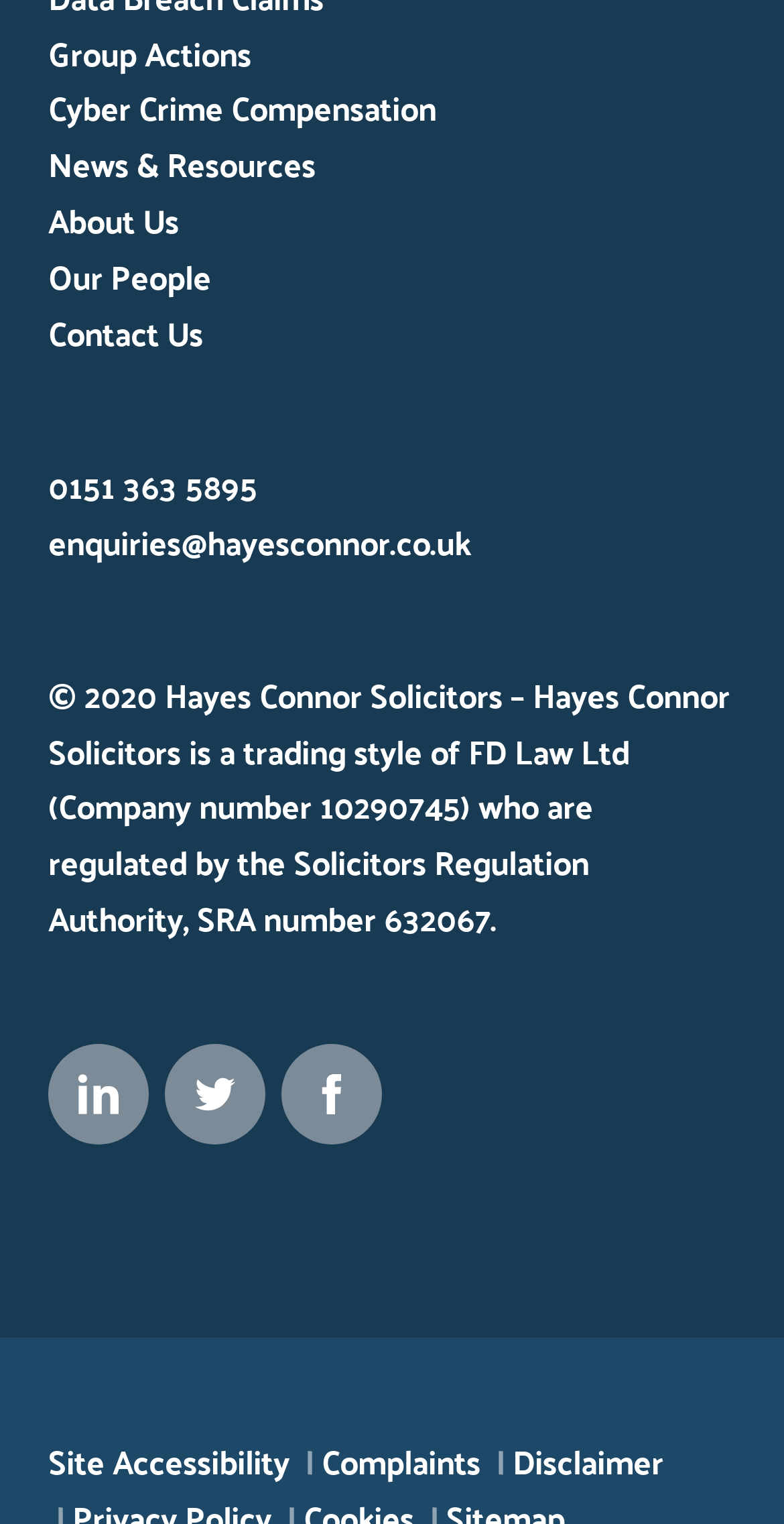Locate the bounding box of the UI element with the following description: "0151 363 5895".

[0.062, 0.299, 0.328, 0.338]